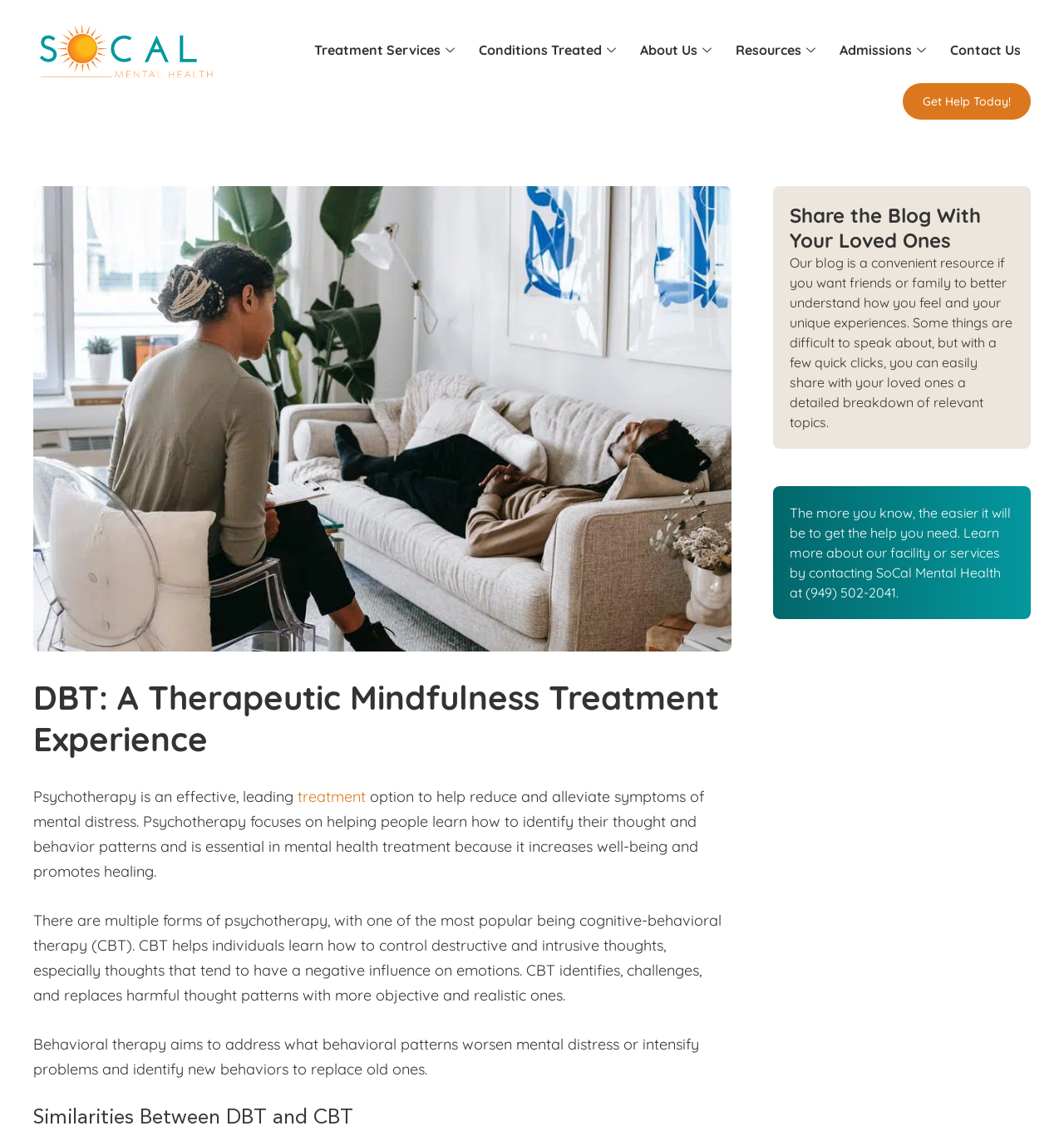Please answer the following question using a single word or phrase: What can be shared with loved ones from the blog?

Detailed breakdown of relevant topics